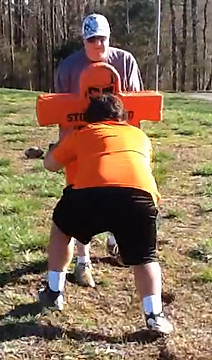What is the player's attire?
Refer to the screenshot and respond with a concise word or phrase.

Orange shirt and black shorts